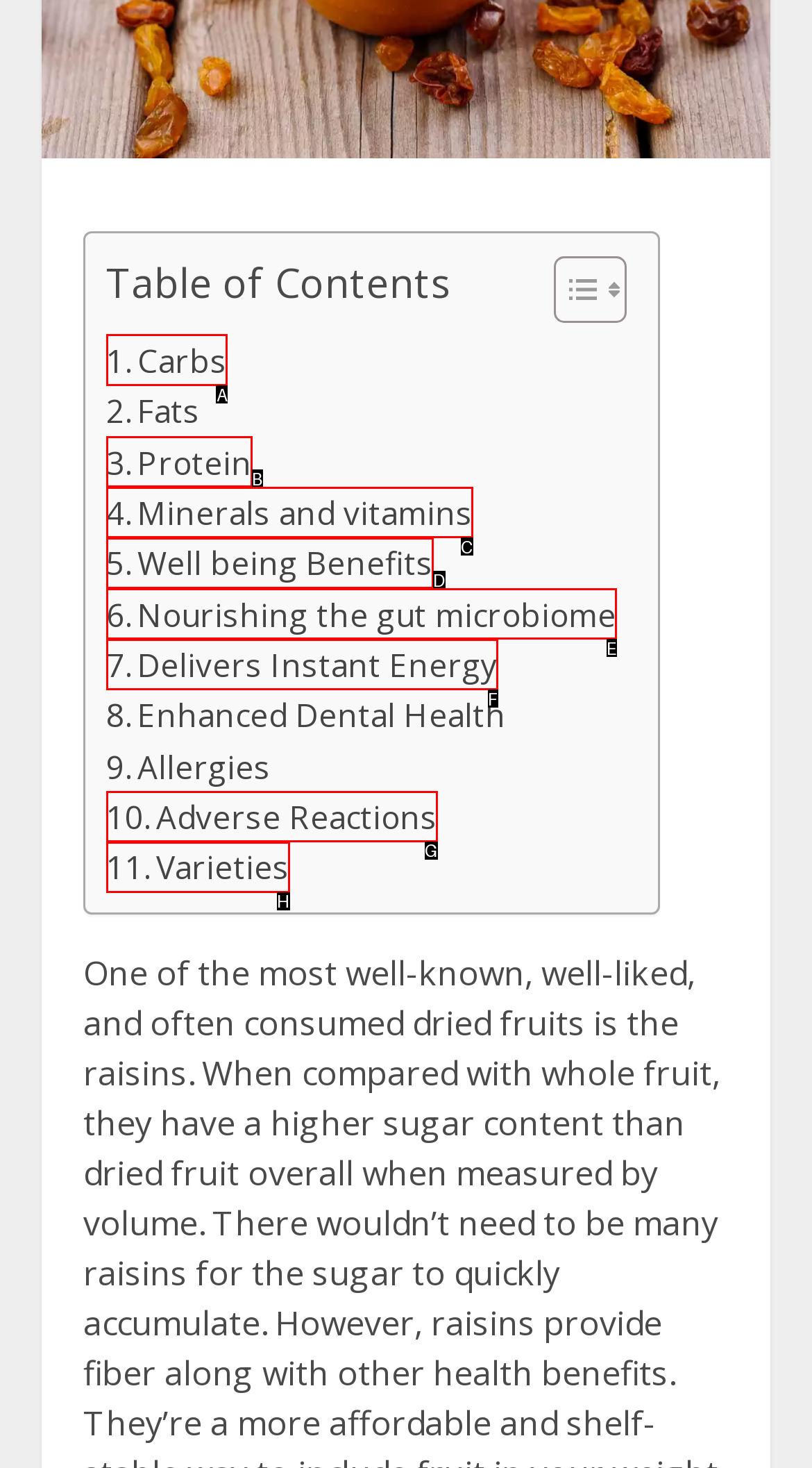Identify the correct letter of the UI element to click for this task: View Carbs
Respond with the letter from the listed options.

A